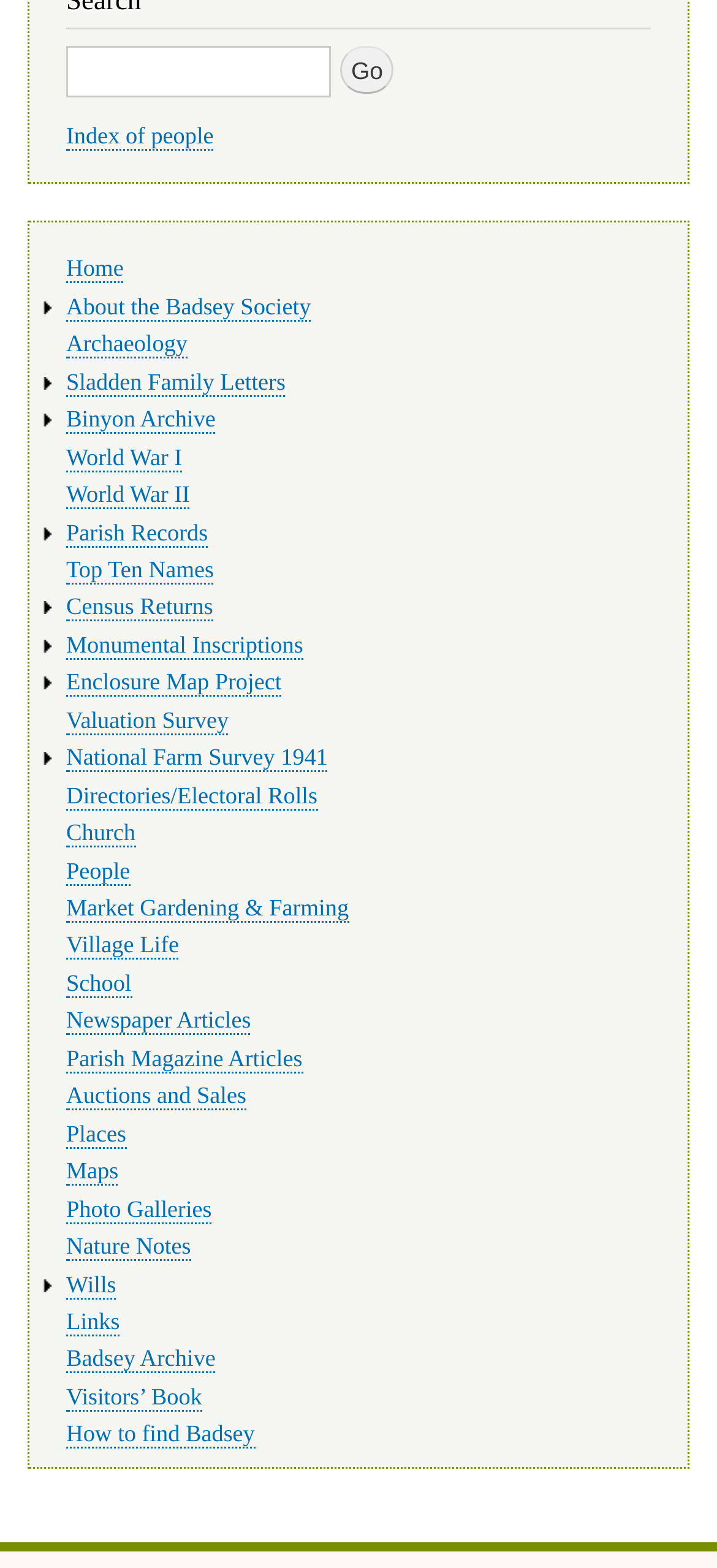What is the purpose of the searchbox?
Carefully examine the image and provide a detailed answer to the question.

The searchbox is located at the top of the webpage with a label 'Search:' and a 'Go' button next to it. This suggests that the user can input a query and click the 'Go' button to search for relevant content within the website.